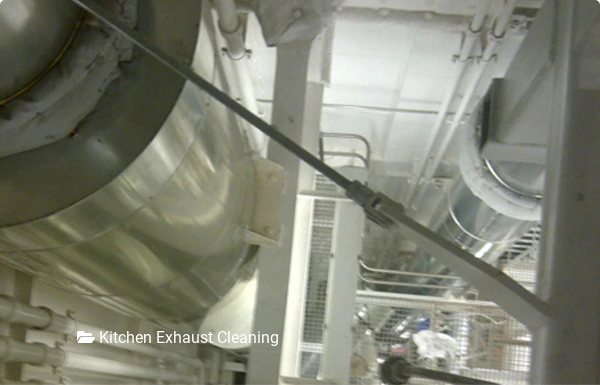Illustrate the scene in the image with a detailed description.

The image depicts an industrial kitchen exhaust system, showcasing a series of metallic ducts and large cylindrical components typical in commercial kitchens. The shiny, silver surface of the exhaust machinery reflects light, emphasizing its robust construction designed to handle high volumes of smoke and grease. Visible structures include support wires and connected pipes, which are essential for effective ventilation. This setup highlights the complexity of kitchen exhaust cleaning, underscoring the importance of professional maintenance to ensure safety and compliance with sanitation regulations. The caption also indicates the service focus on "Kitchen Exhaust Cleaning," which is critical for preventing fire hazards and ensuring efficient kitchen operations in commercial settings.